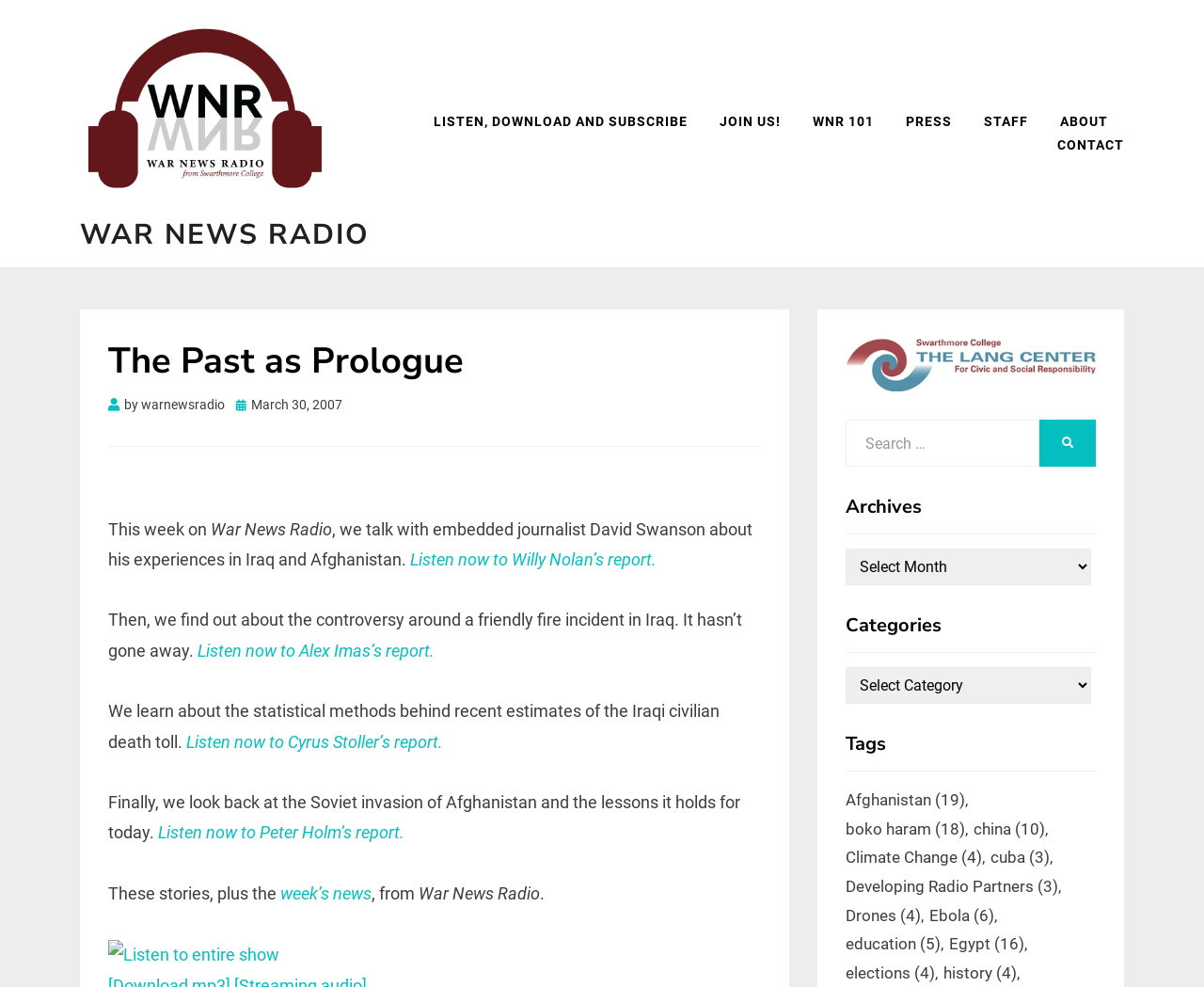Generate a comprehensive caption for the webpage you are viewing.

The webpage is titled "The Past as Prologue – War News Radio" and features a prominent logo of "War News Radio" at the top left corner, accompanied by a link to the same. Below the logo, there are several links to different sections of the website, including "LISTEN, DOWNLOAD AND SUBSCRIBE", "JOIN US!", "WNR 101", "PRESS", "STAFF", "ABOUT", and "CONTACT".

The main content of the webpage is divided into sections, with a heading "The Past as Prologue" at the top. The first section introduces the topic of the week, which is a discussion with embedded journalist David Swanson about his experiences in Iraq and Afghanistan. There are links to listen to the report, as well as a brief summary of the topic.

The webpage then features several sections, each with a heading and a brief summary, followed by a link to listen to the report. The topics include a controversy around a friendly fire incident in Iraq, statistical methods behind recent estimates of the Iraqi civilian death toll, and a look back at the Soviet invasion of Afghanistan and the lessons it holds for today.

At the bottom of the webpage, there is a section with links to archives, categories, and tags. The tags section features a list of topics, each with a number of items in parentheses, such as "Afghanistan (19 items)" and "Climate Change (4 items)".

On the right side of the webpage, there is a search bar with a button to search for specific topics. Below the search bar, there are headings for "Archives", "Categories", and "Tags", each with a dropdown menu or combobox to select from.

There are also several images on the webpage, including the "War News Radio" logo, a "Lang Center Logo", and an image for the "Listen to entire show" link.